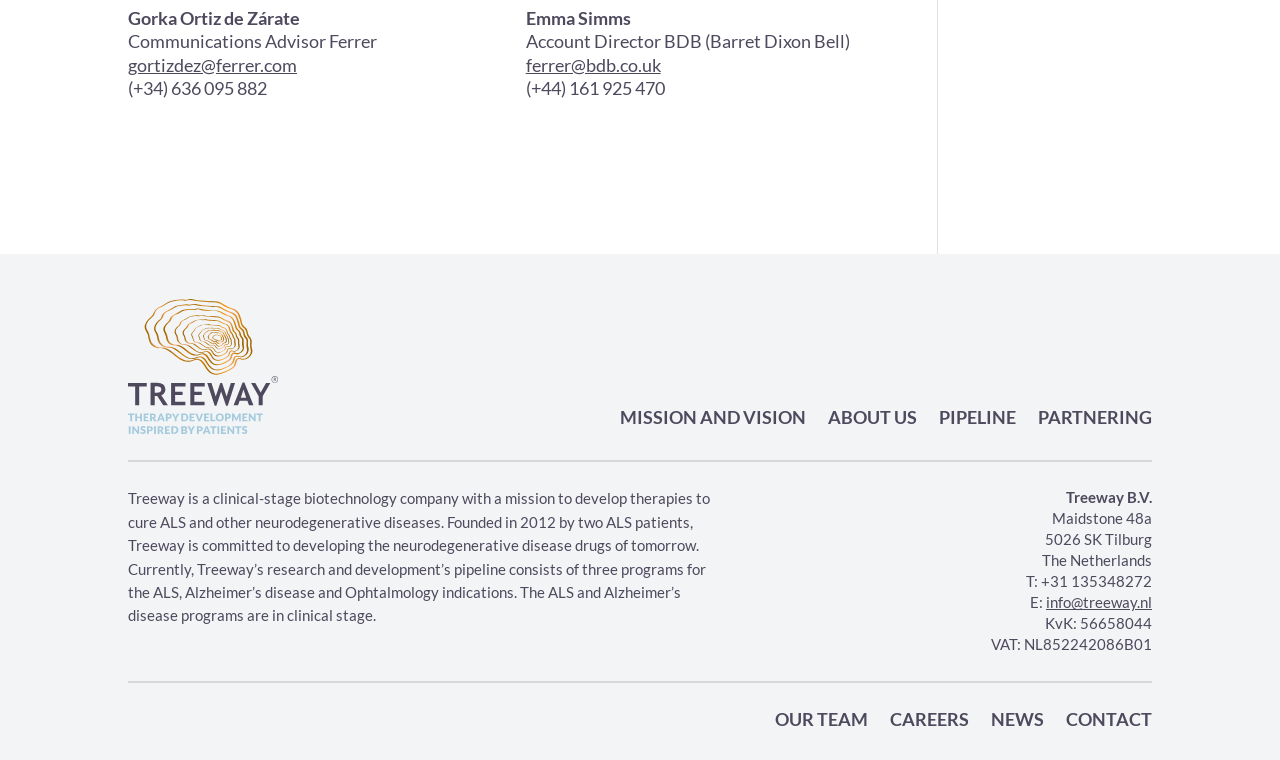Given the element description "Our Team" in the screenshot, predict the bounding box coordinates of that UI element.

[0.605, 0.937, 0.678, 0.966]